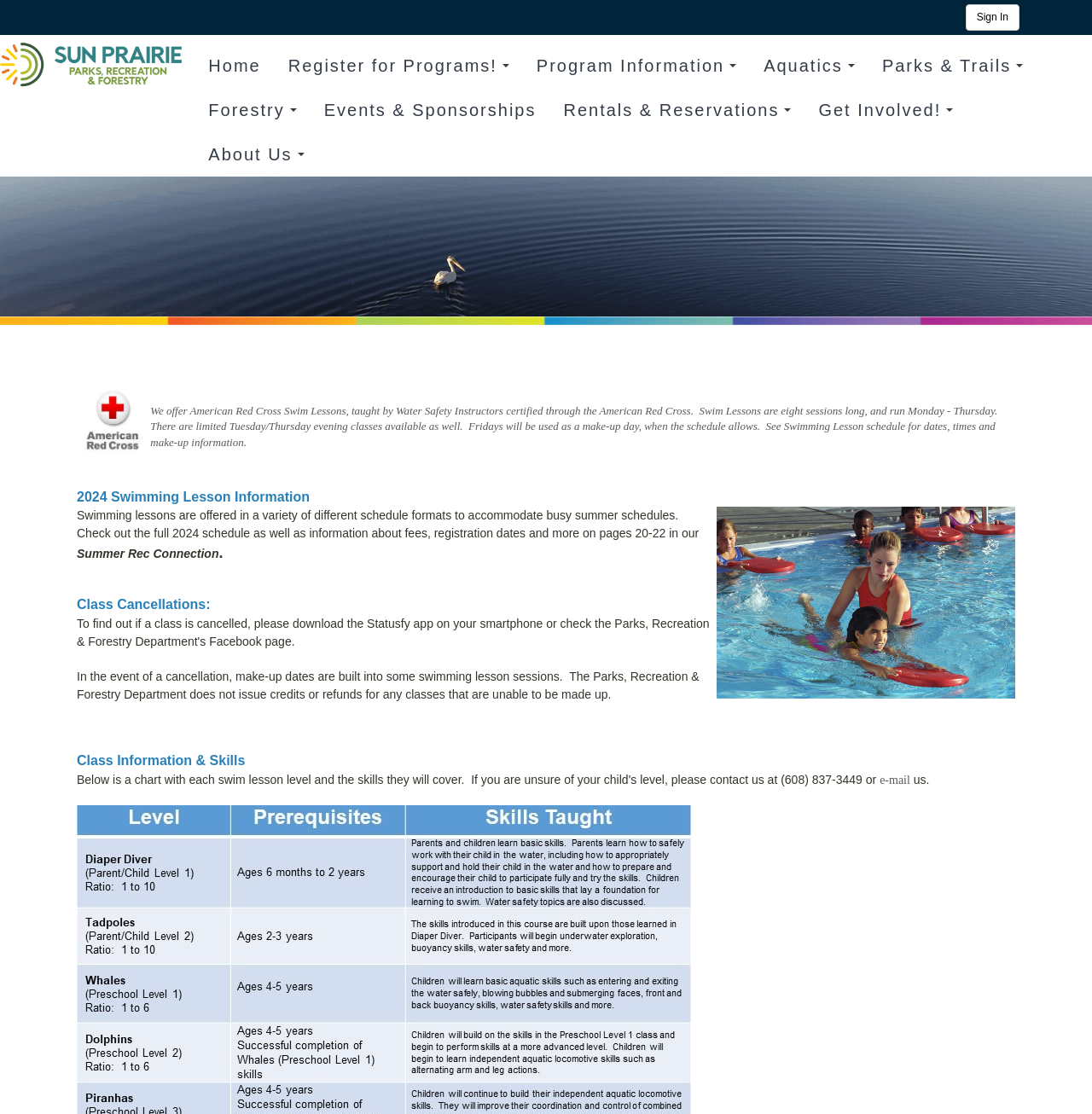Determine the bounding box for the UI element that matches this description: "Parks & Trails...".

[0.795, 0.039, 0.949, 0.079]